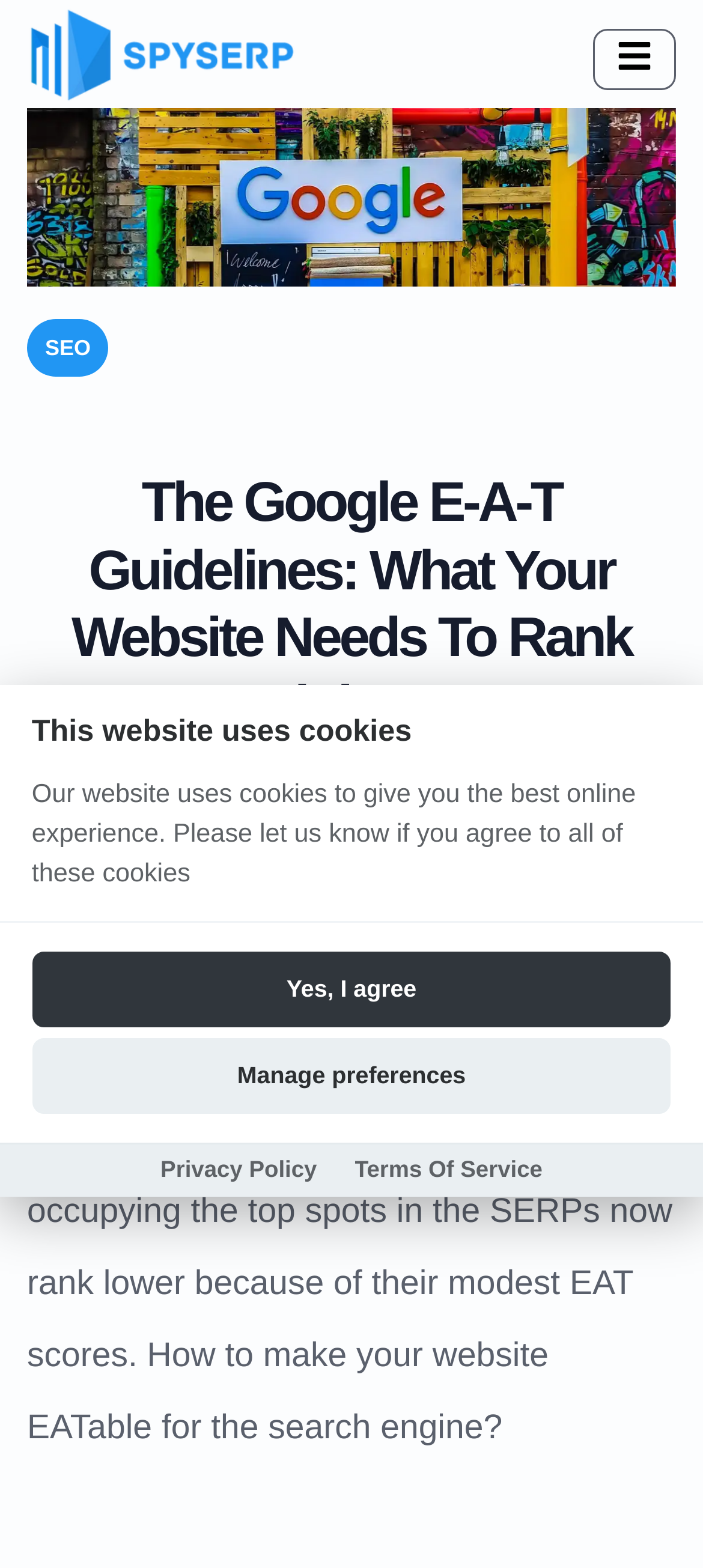Given the description: "Yes, I agree", determine the bounding box coordinates of the UI element. The coordinates should be formatted as four float numbers between 0 and 1, [left, top, right, bottom].

[0.045, 0.606, 0.955, 0.655]